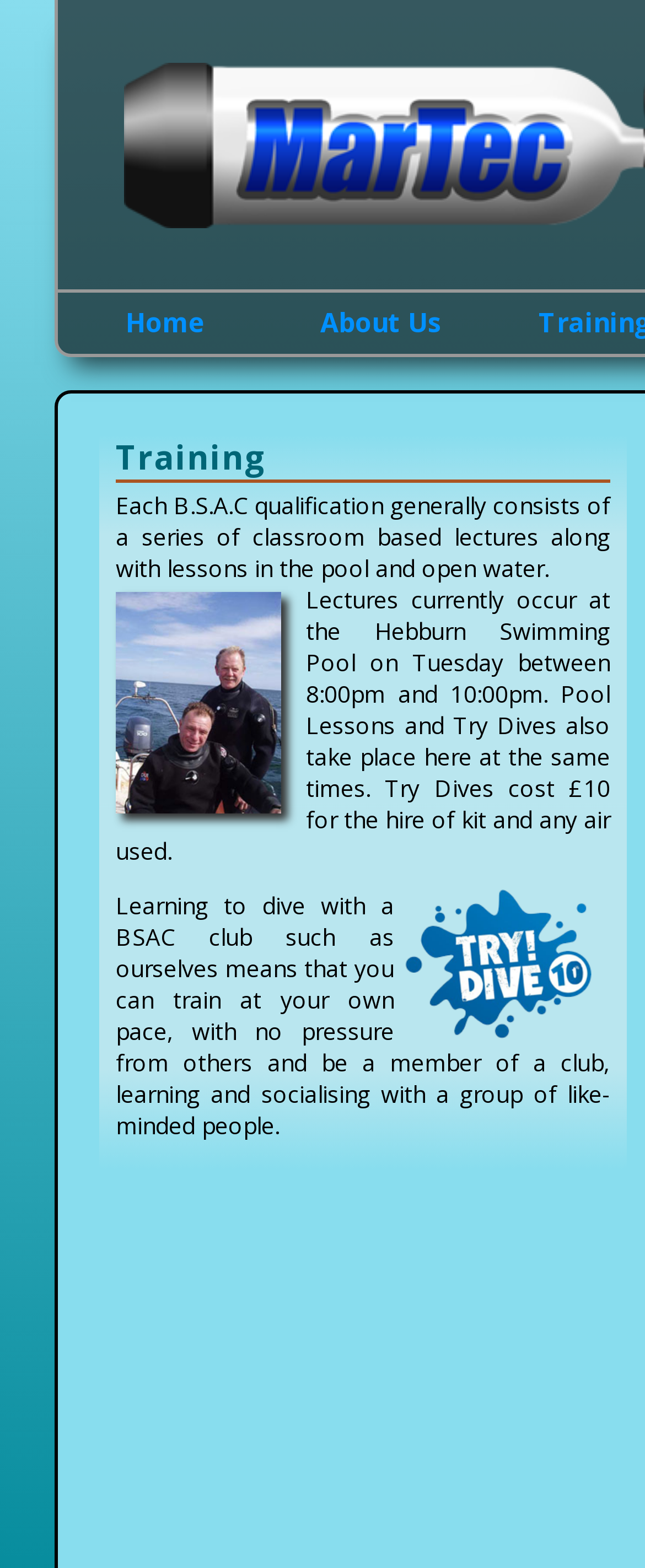How much do Try Dives cost?
Please provide a detailed and comprehensive answer to the question.

I found this information by reading the text that describes the cost of Try Dives, which mentions that they cost £10 for the hire of kit and any air used.